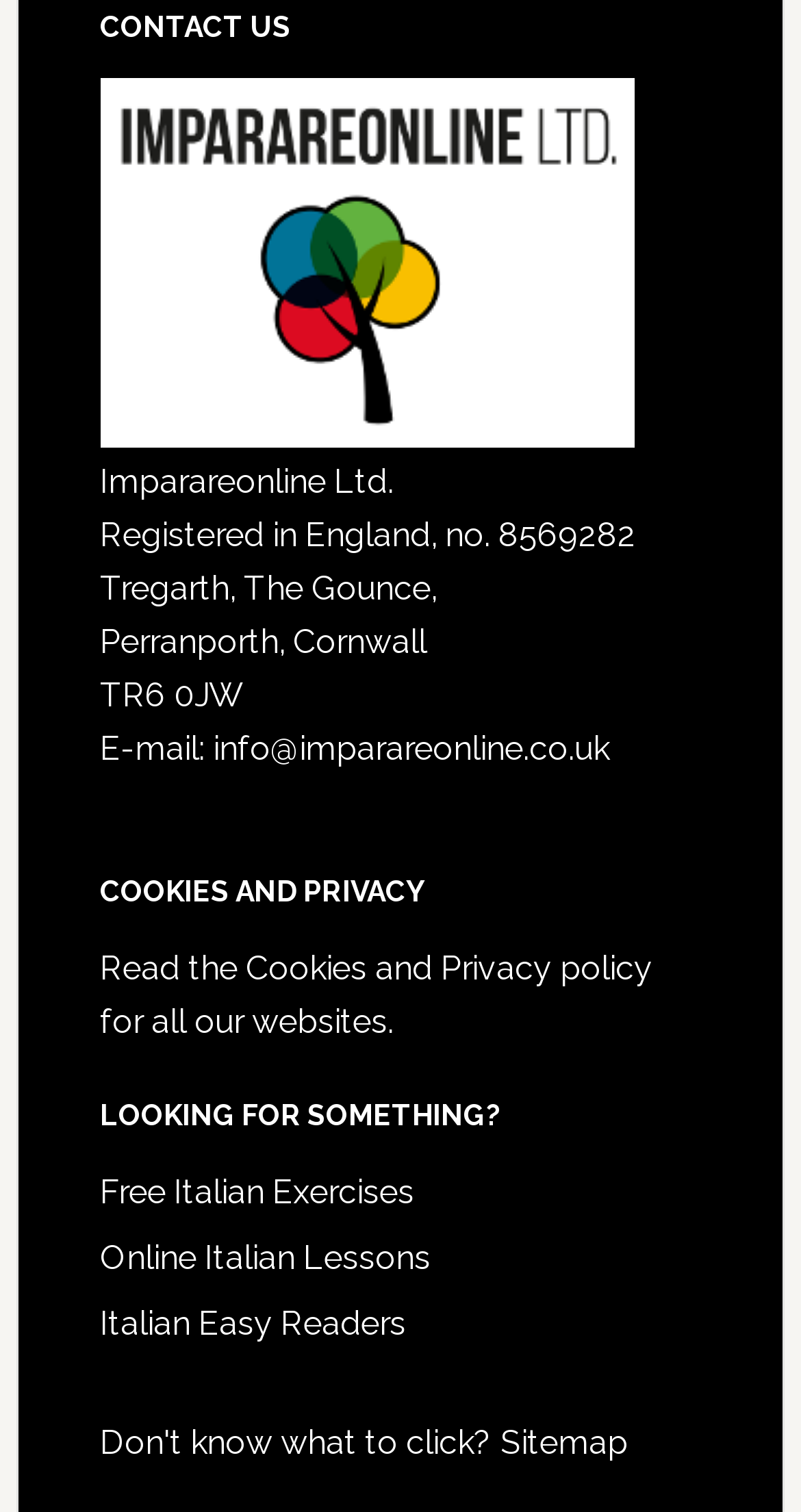Determine the bounding box coordinates for the UI element described. Format the coordinates as (top-left x, top-left y, bottom-right x, bottom-right y) and ensure all values are between 0 and 1. Element description: Sitemap

[0.625, 0.941, 0.784, 0.967]